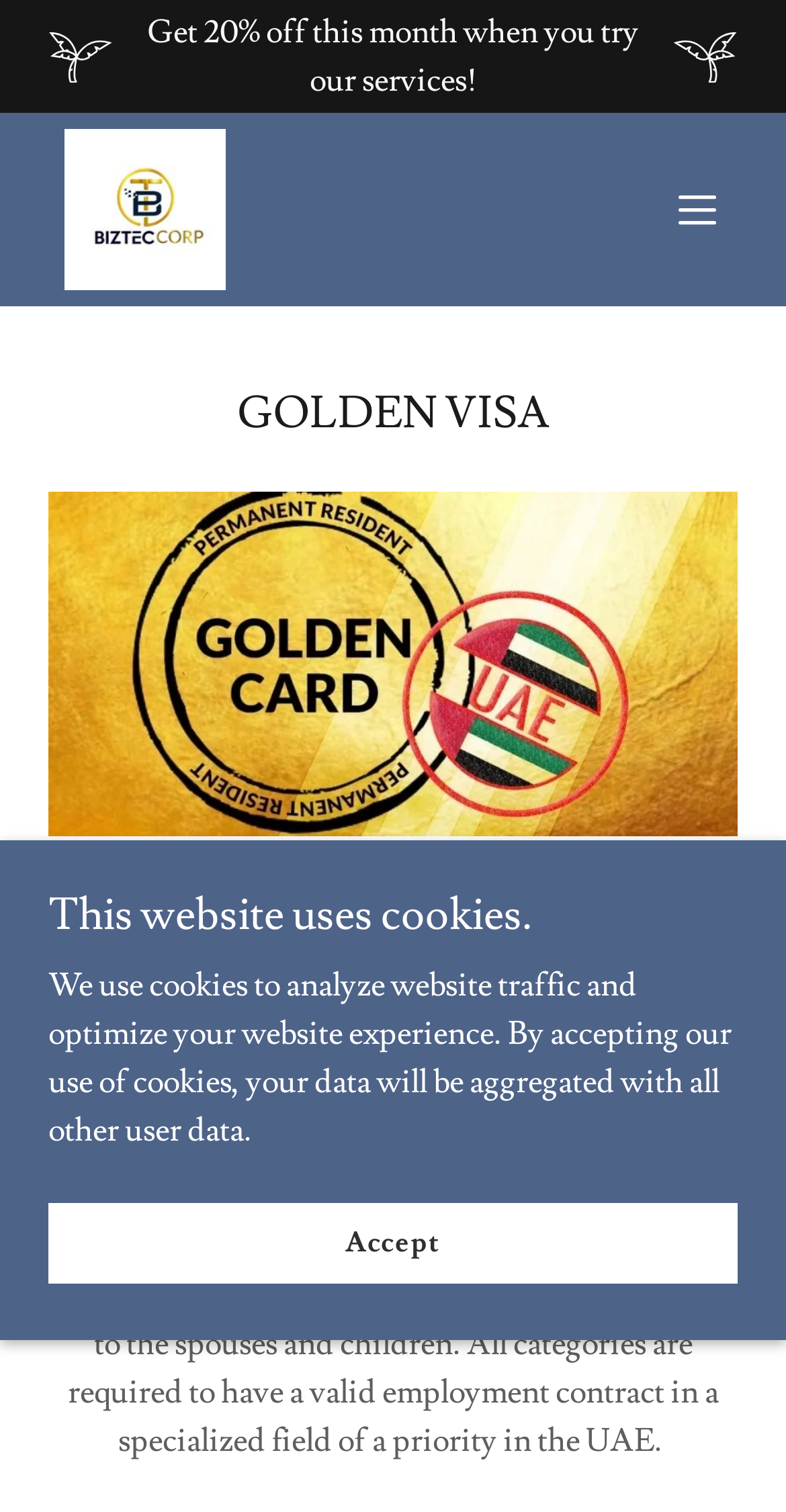What is the classification of the golden visa?
With the help of the image, please provide a detailed response to the question.

The webpage classifies the golden visa into two categories: UAE Business Golden Visa and Golden Visa for Specialist Talent, which are mentioned in the content of the webpage.